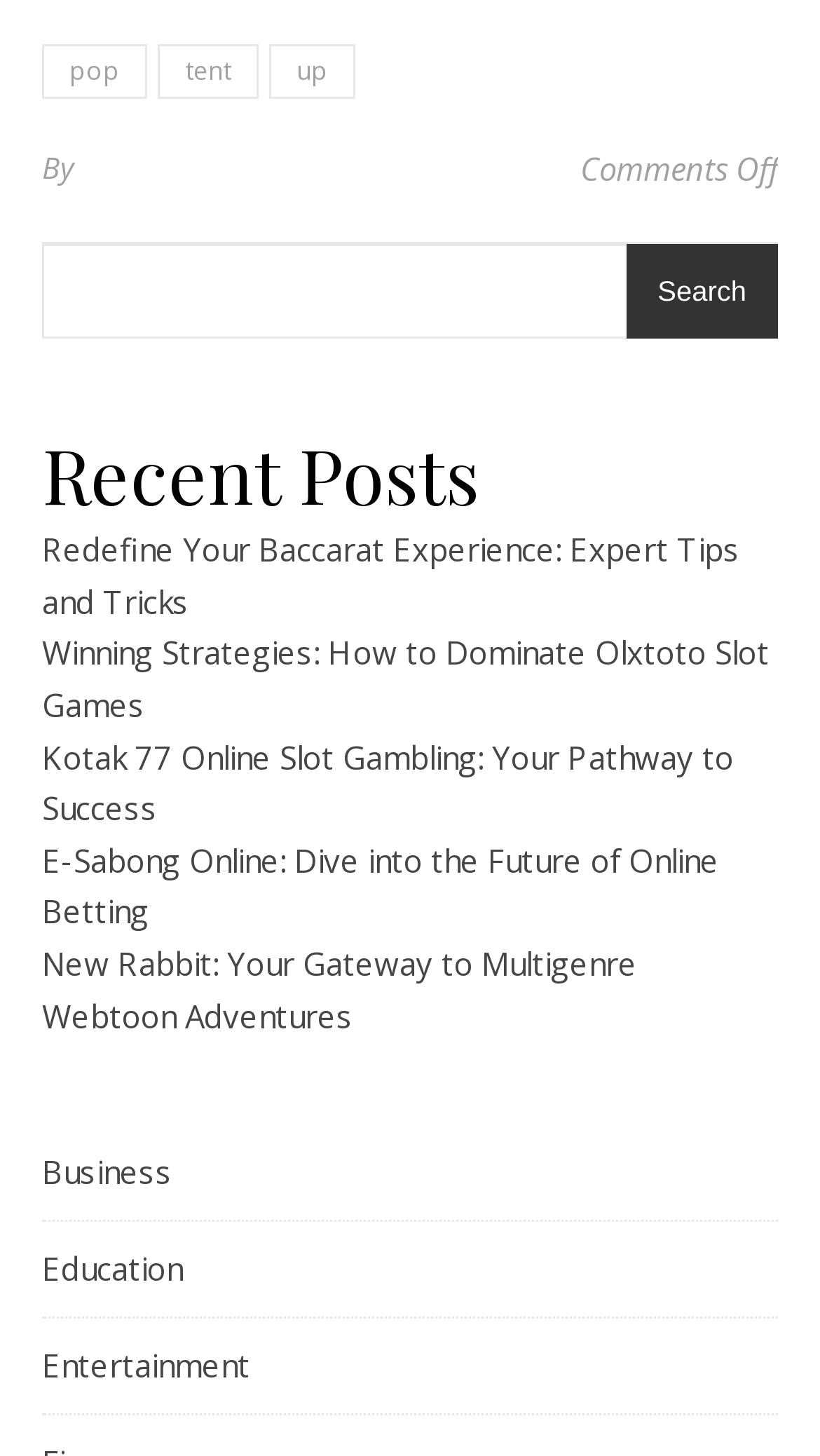Please specify the bounding box coordinates of the clickable region to carry out the following instruction: "search for something". The coordinates should be four float numbers between 0 and 1, in the format [left, top, right, bottom].

[0.051, 0.168, 0.949, 0.233]